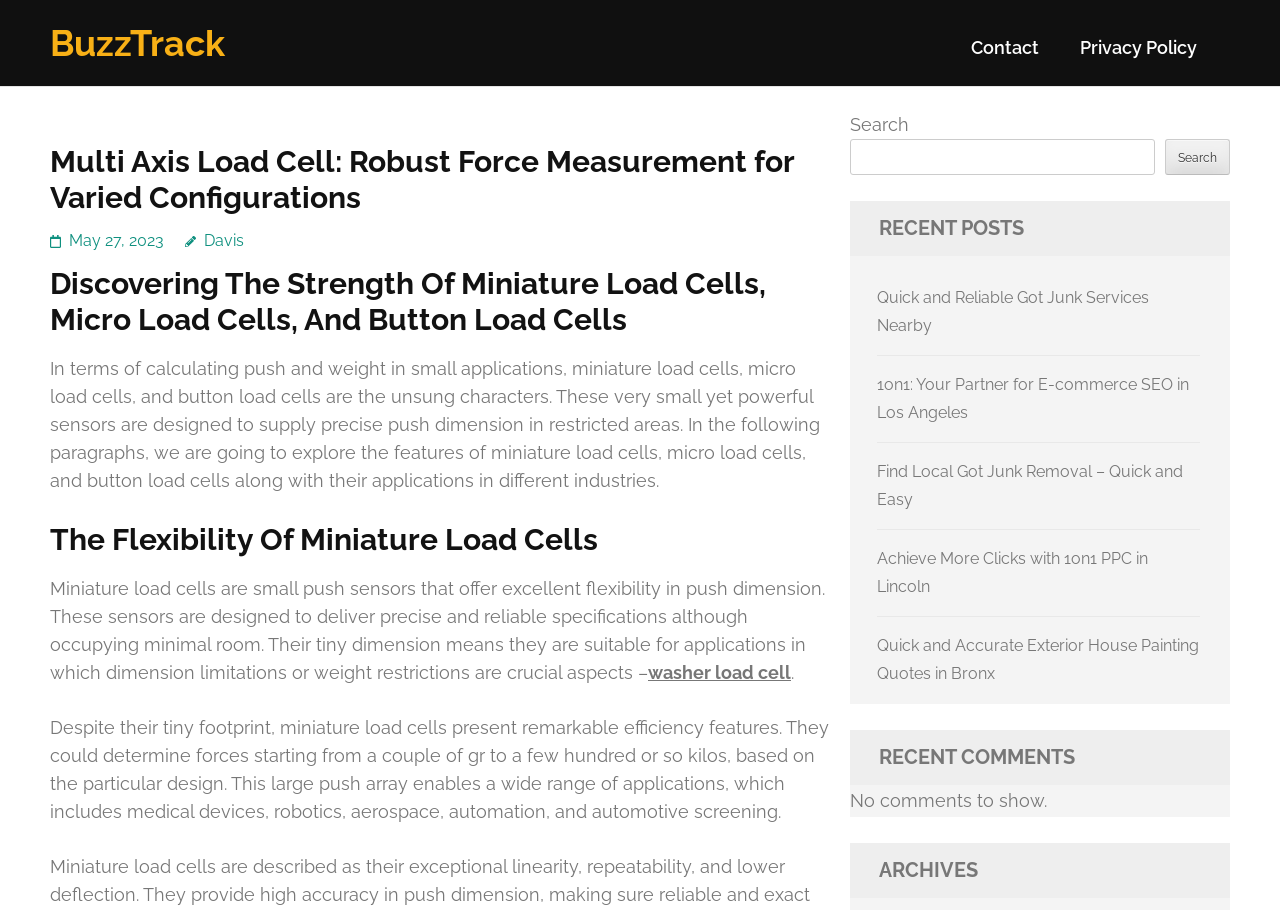Please mark the clickable region by giving the bounding box coordinates needed to complete this instruction: "Click on the 'BuzzTrack' link".

[0.039, 0.024, 0.176, 0.07]